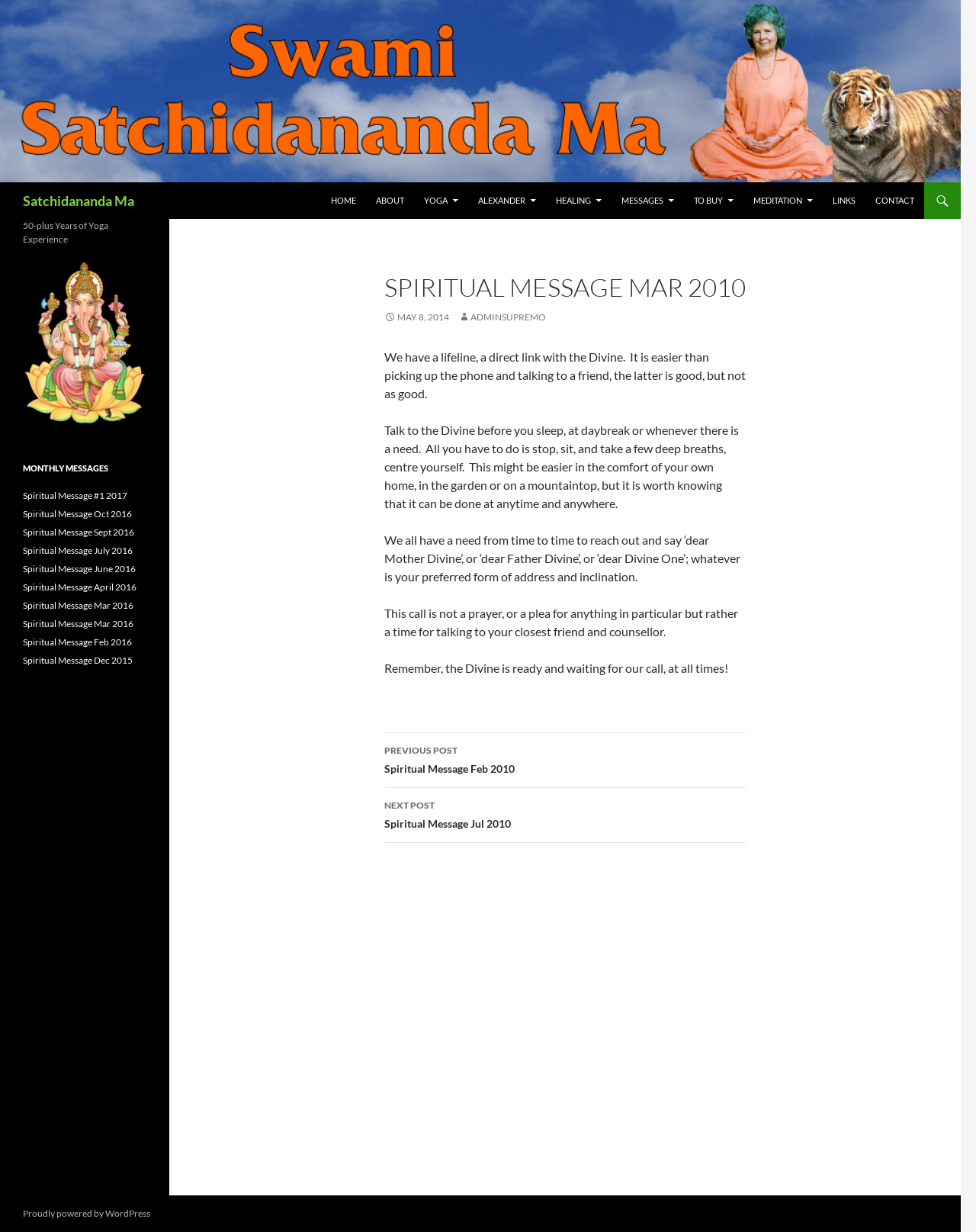Please identify the bounding box coordinates of the clickable area that will fulfill the following instruction: "View the previous post". The coordinates should be in the format of four float numbers between 0 and 1, i.e., [left, top, right, bottom].

[0.394, 0.595, 0.764, 0.64]